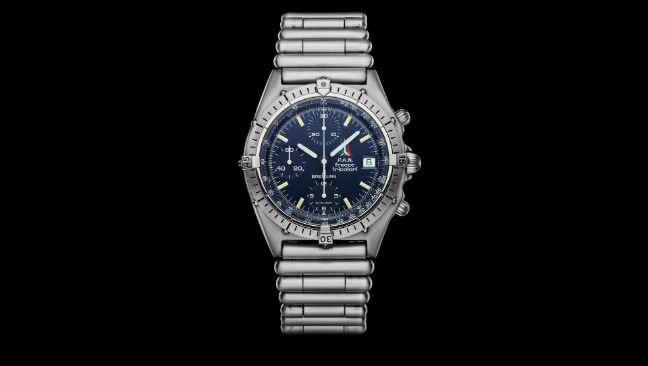What is the purpose of the luminous markers and hands?
Could you answer the question with a detailed and thorough explanation?

The caption explains that the luminous markers and hands are designed for 'readability in various lighting conditions', implying that they help to improve the watch's legibility in different environments.